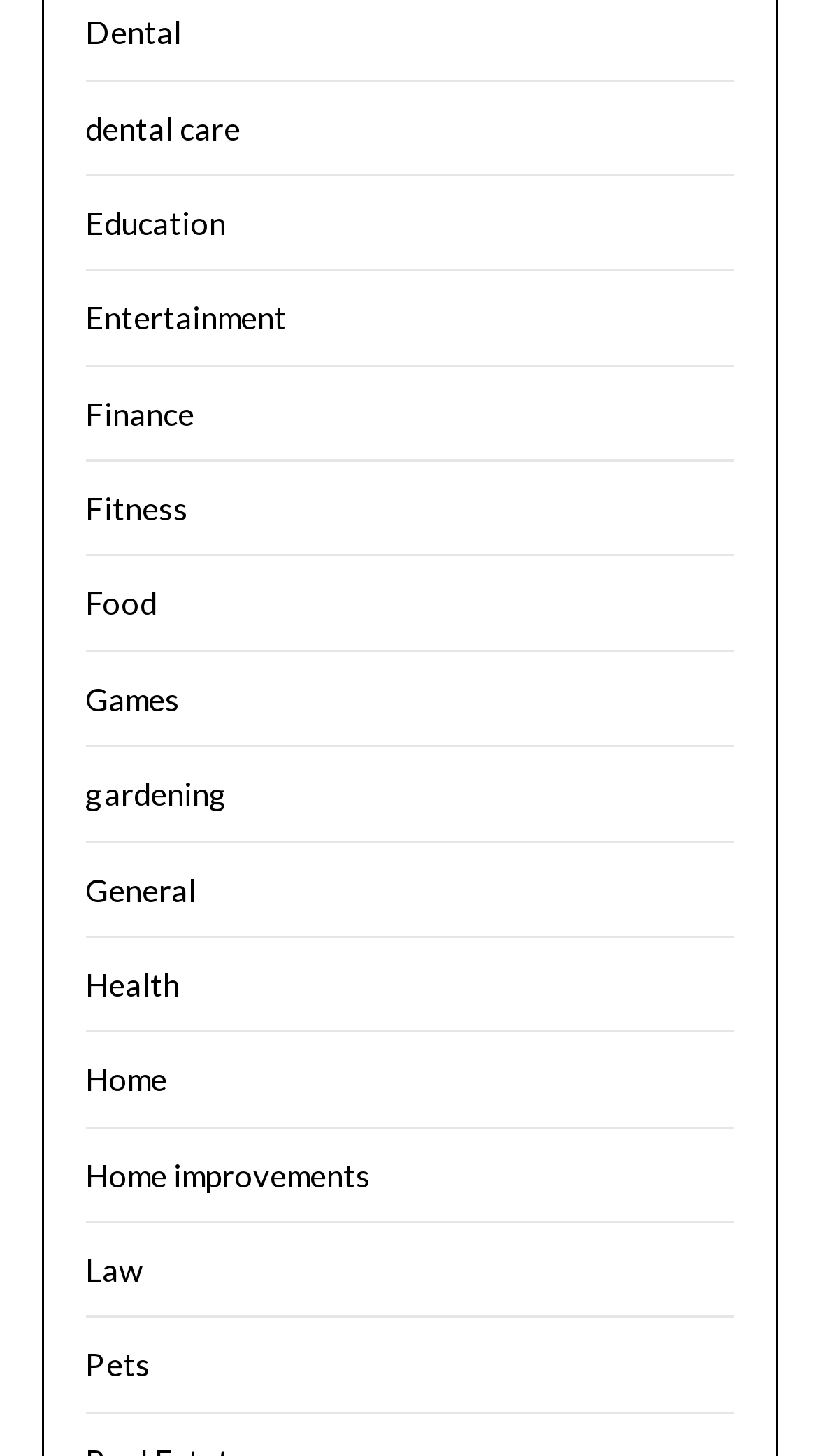How many categories start with the letter 'H'?
Provide a detailed answer to the question, using the image to inform your response.

By looking at the links on the webpage, I can see that there are three categories that start with the letter 'H', which are 'Health', 'Home', and 'Home improvements'.